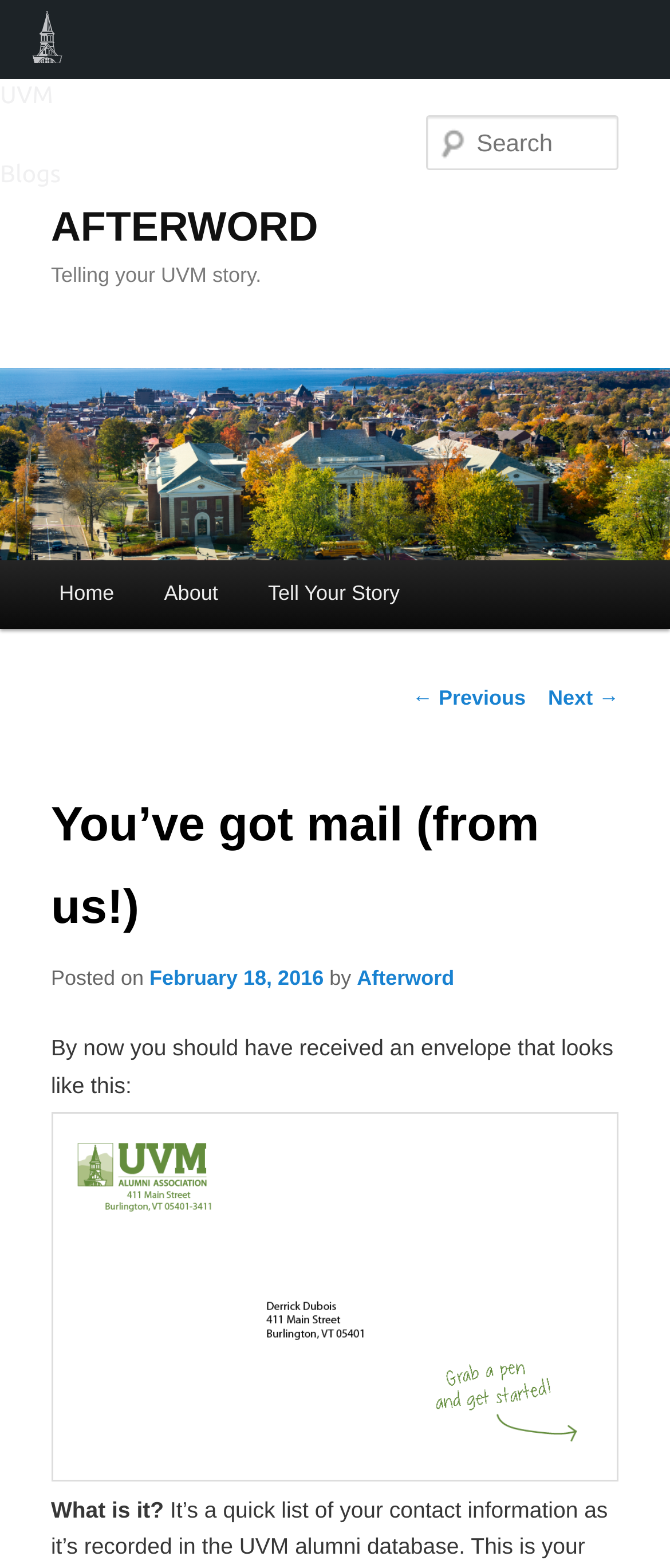Identify the bounding box coordinates of the element to click to follow this instruction: 'Click on the UVM Blogs link'. Ensure the coordinates are four float values between 0 and 1, provided as [left, top, right, bottom].

[0.0, 0.0, 0.141, 0.05]